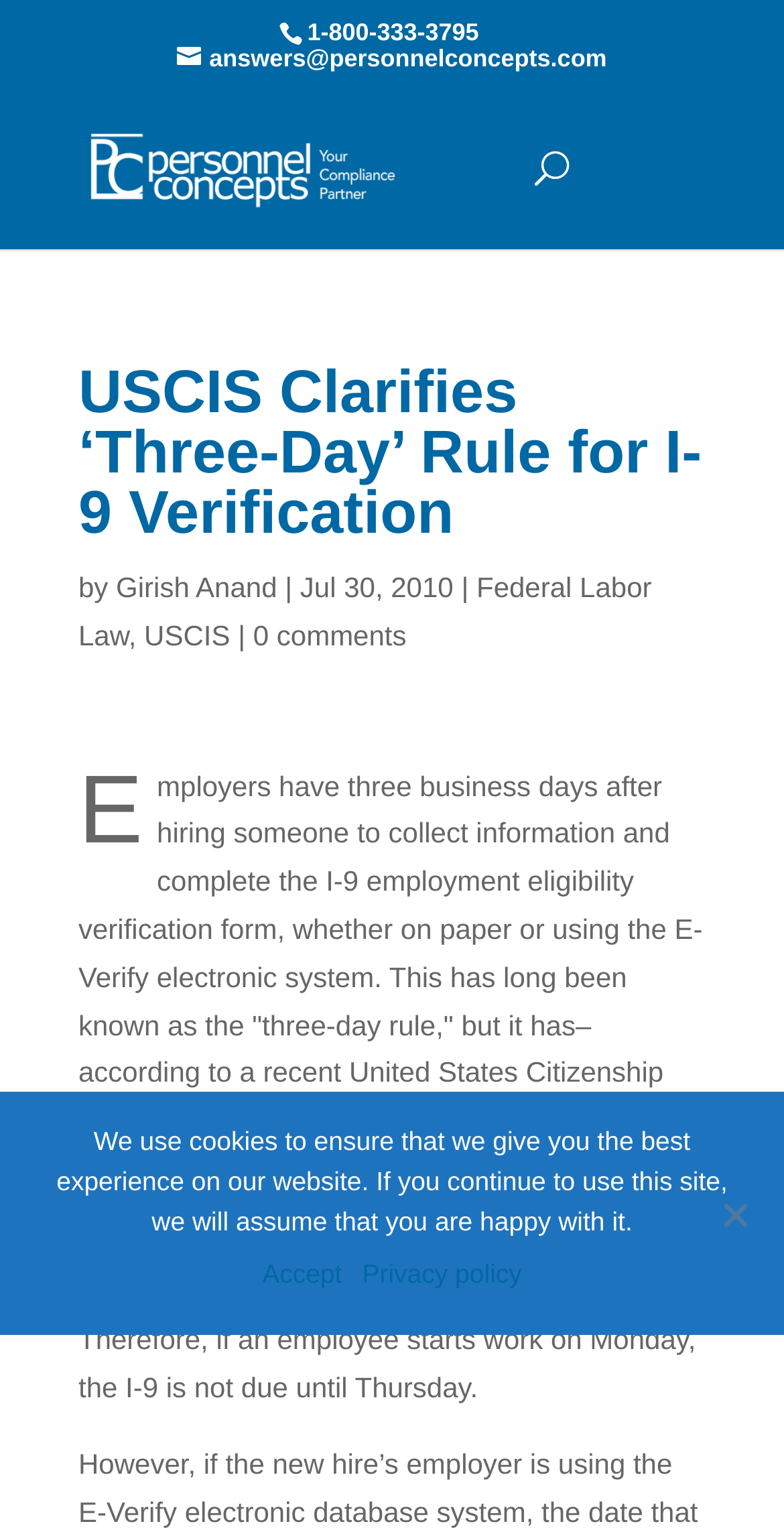Please indicate the bounding box coordinates for the clickable area to complete the following task: "Read the article by Girish Anand". The coordinates should be specified as four float numbers between 0 and 1, i.e., [left, top, right, bottom].

[0.148, 0.372, 0.353, 0.393]